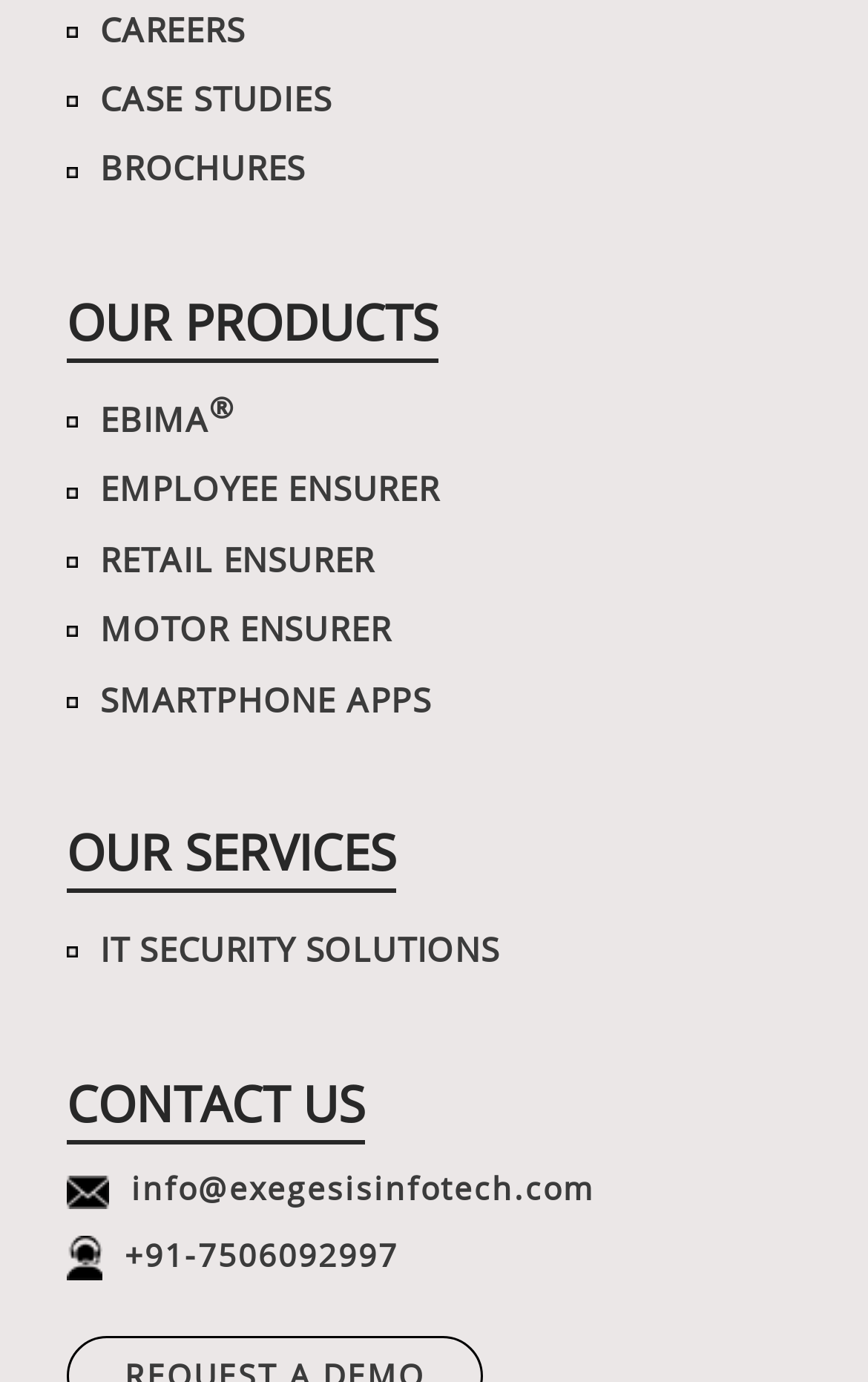Determine the bounding box coordinates for the UI element matching this description: "Coffee Knowledge".

None